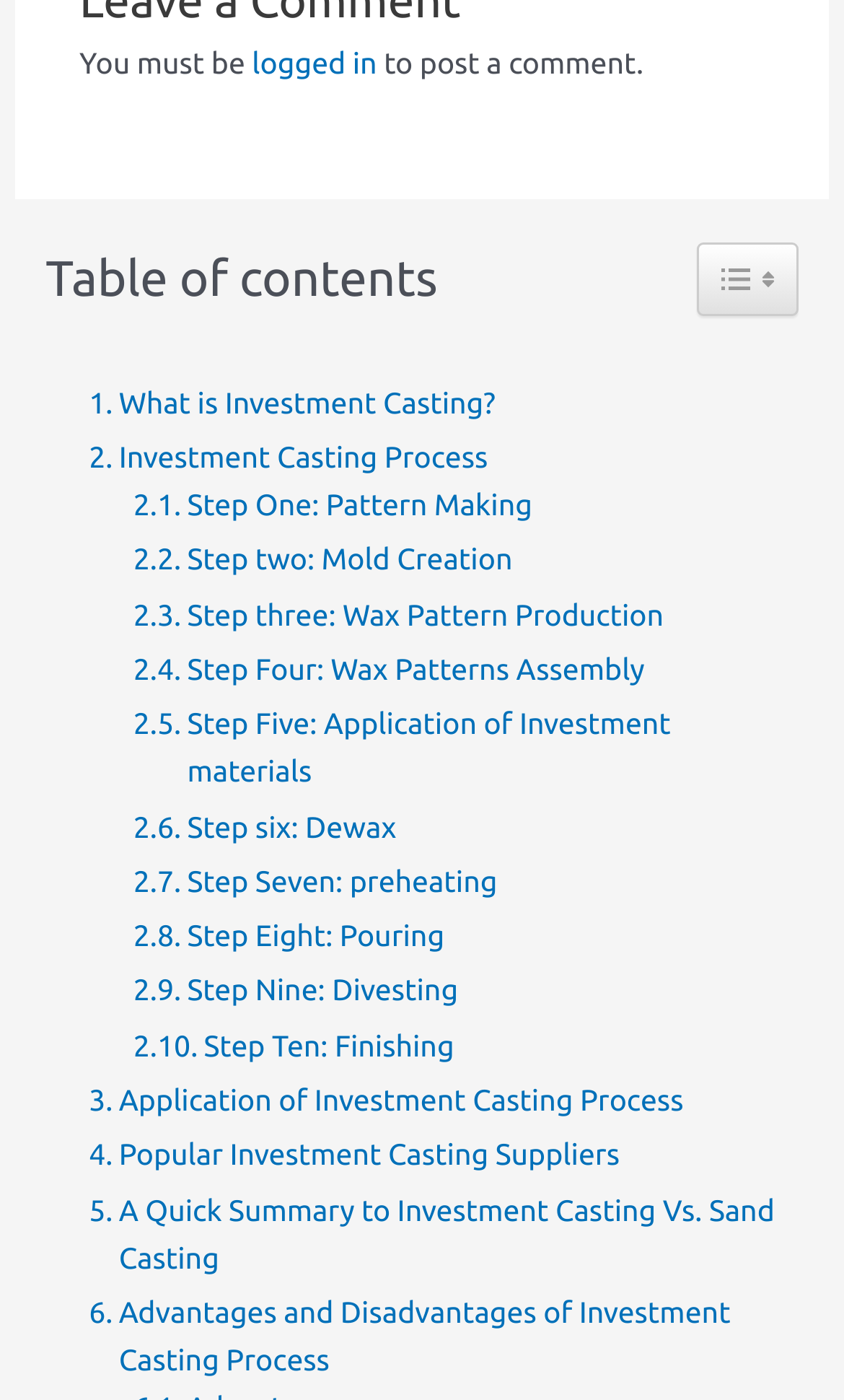Given the following UI element description: "logged in", find the bounding box coordinates in the webpage screenshot.

[0.299, 0.032, 0.447, 0.057]